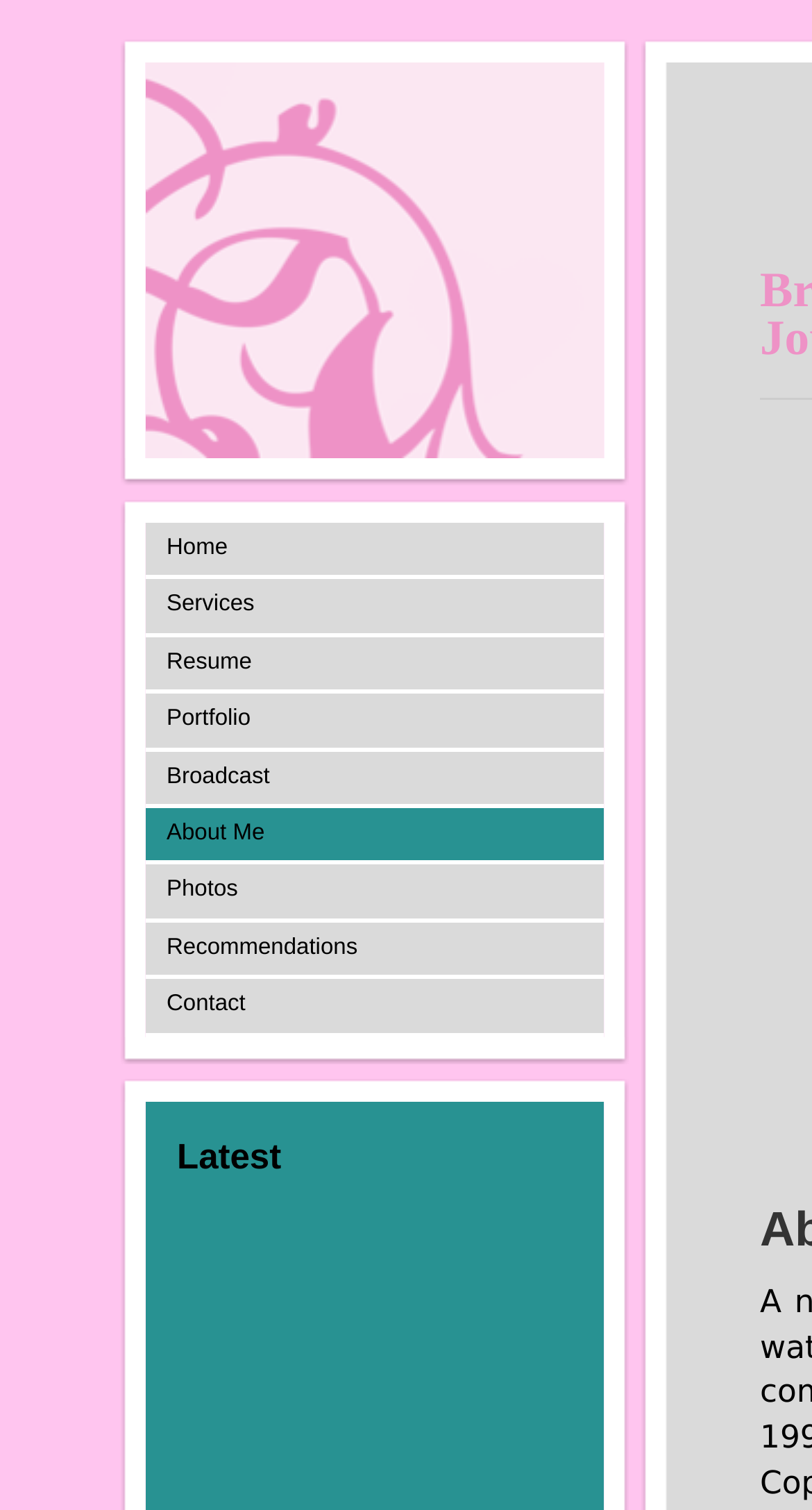How many links are present in the navigation menu?
Please use the image to provide a one-word or short phrase answer.

9